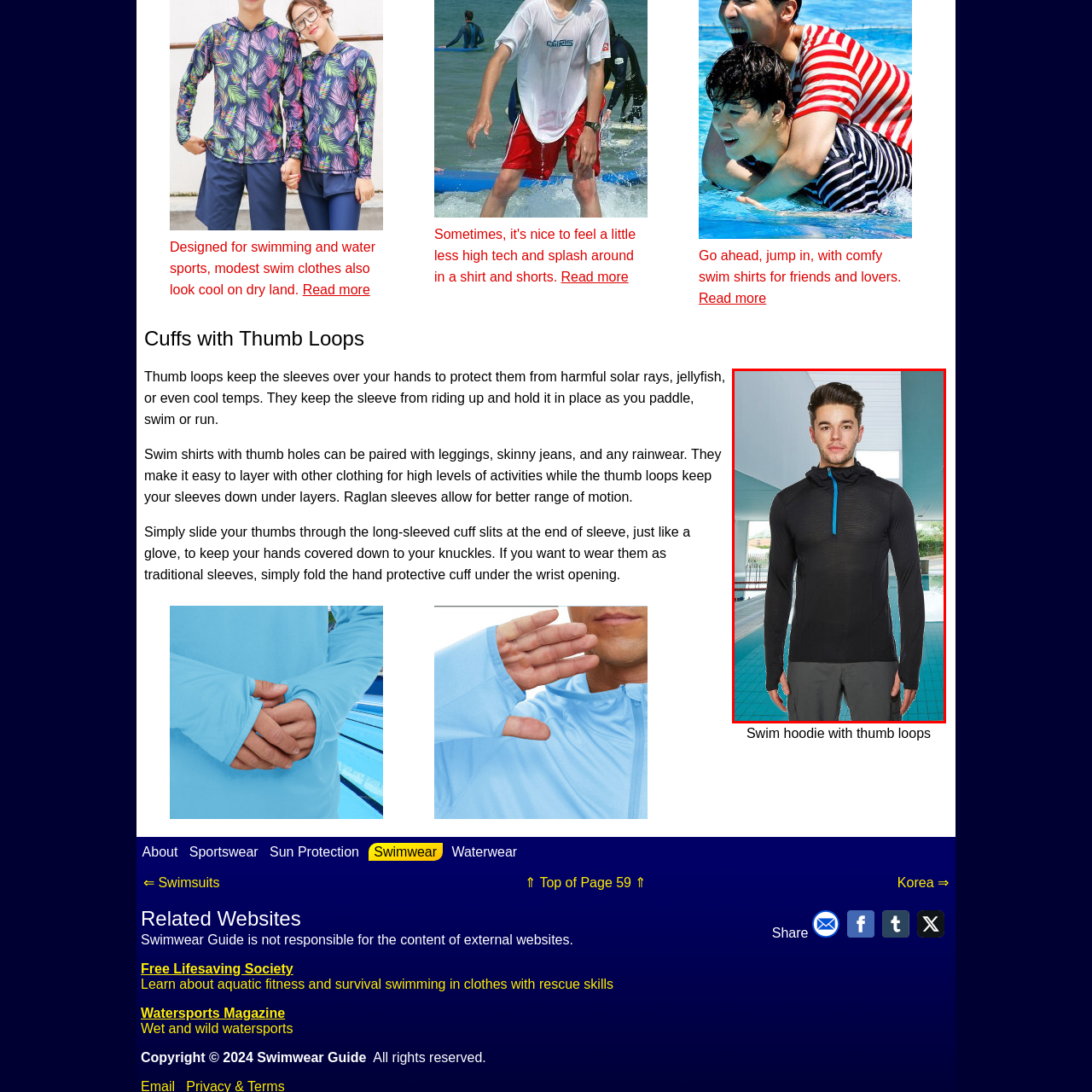What is the purpose of the thumb loops?
Take a close look at the image within the red bounding box and respond to the question with detailed information.

According to the caption, the thumb loops are a feature of the swim hoodie that helps keep the sleeves in place, providing protection from the sun and maintaining comfort while paddling or swimming.